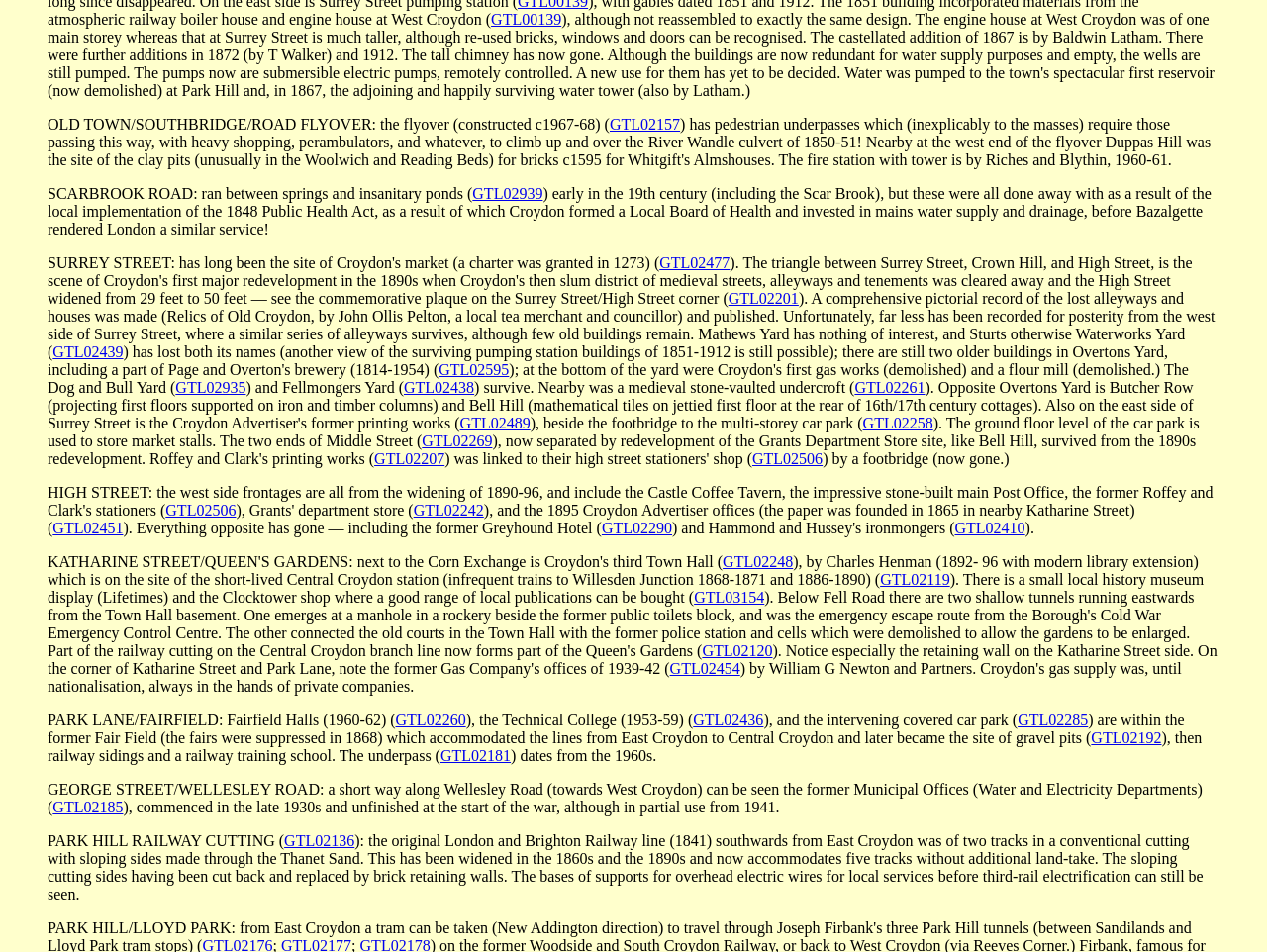Point out the bounding box coordinates of the section to click in order to follow this instruction: "Click the link to GTL00139".

[0.388, 0.012, 0.443, 0.029]